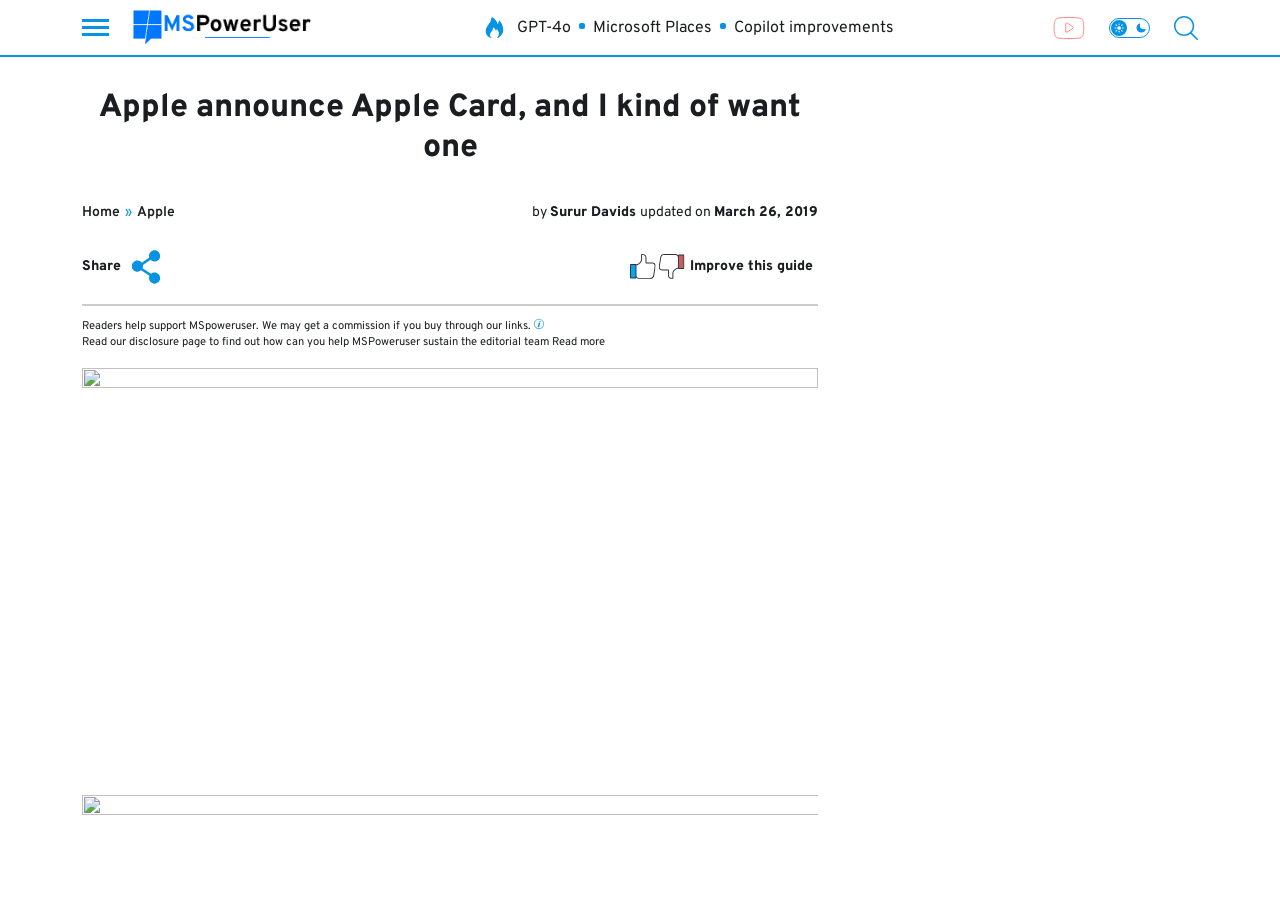Find the bounding box coordinates of the area that needs to be clicked in order to achieve the following instruction: "Search for something". The coordinates should be specified as four float numbers between 0 and 1, i.e., [left, top, right, bottom].

[0.917, 0.017, 0.936, 0.044]